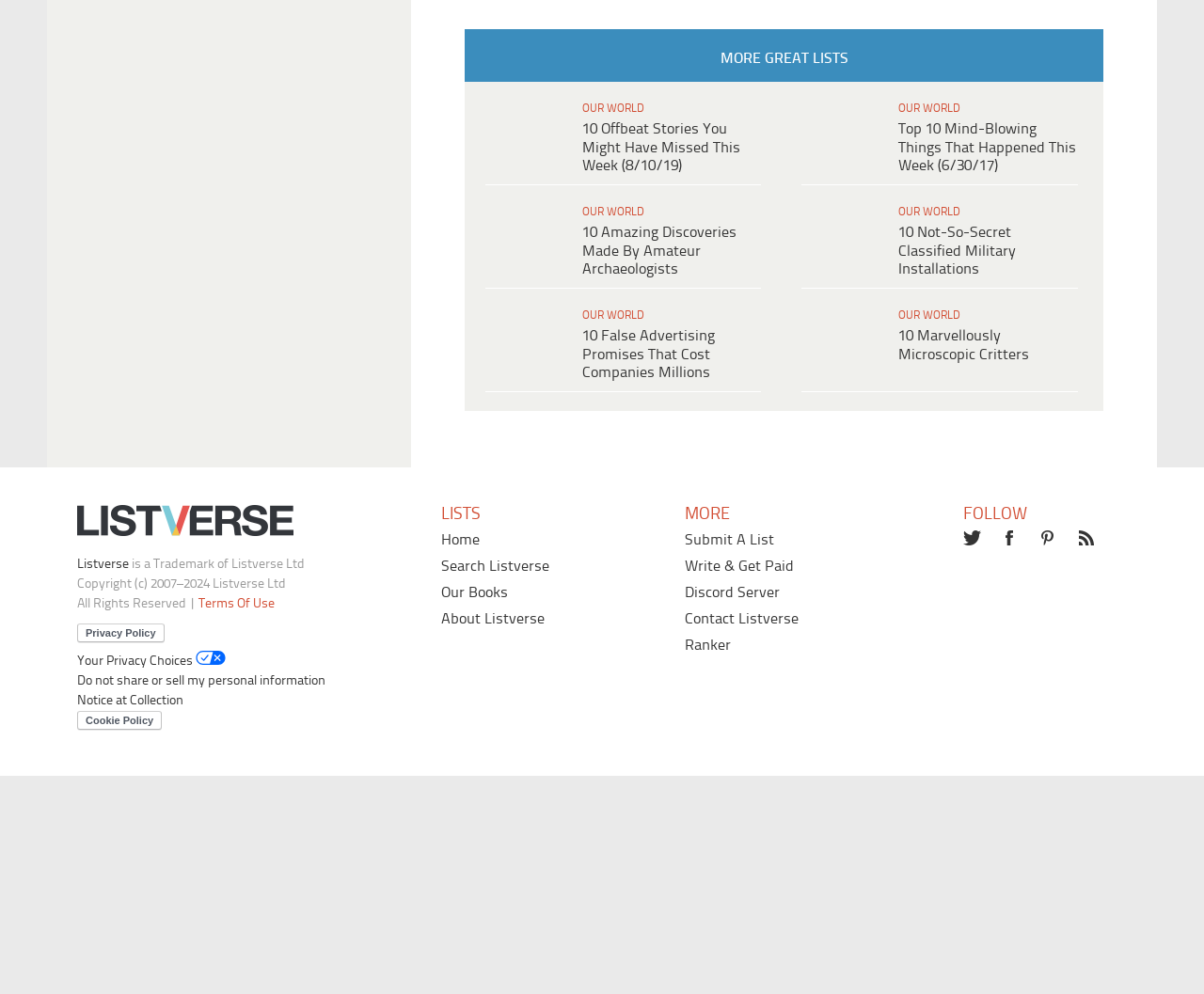Please determine the bounding box coordinates of the element to click on in order to accomplish the following task: "Explore Top 10 Mind-Blowing Things That Happened This Week". Ensure the coordinates are four float numbers ranging from 0 to 1, i.e., [left, top, right, bottom].

[0.637, 0.309, 0.828, 0.381]